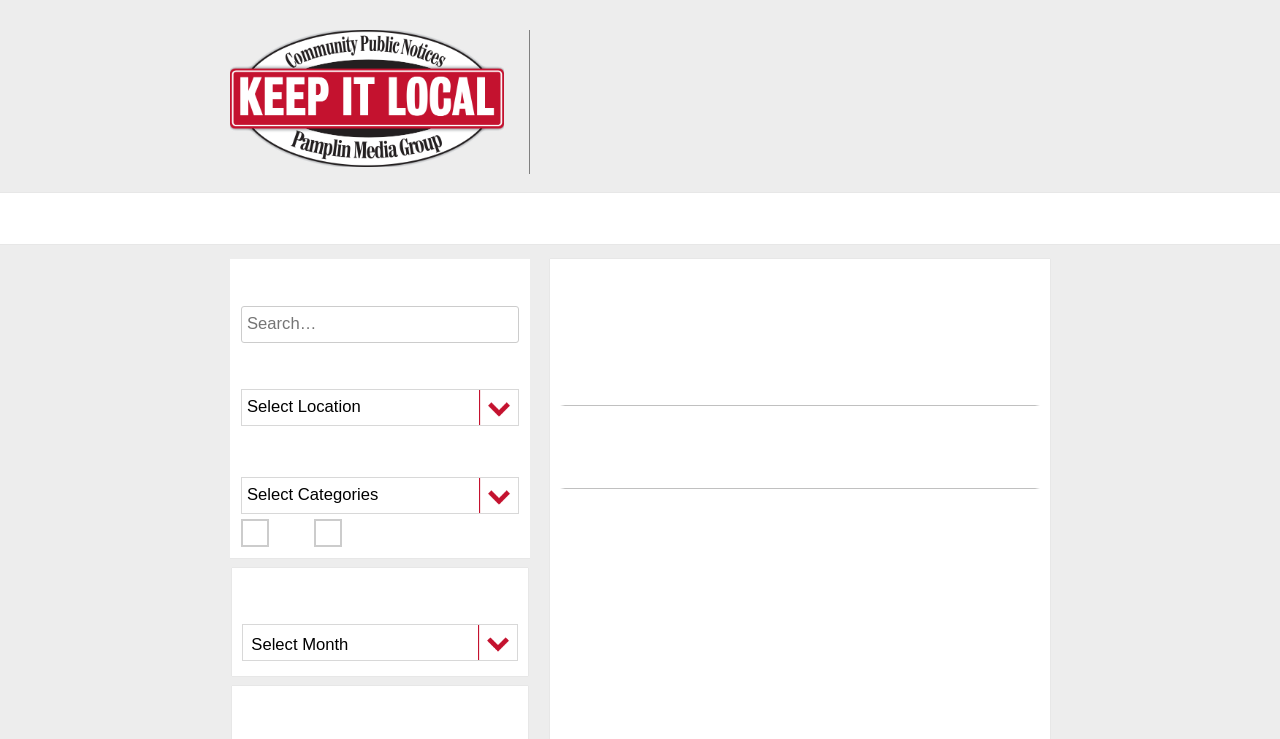Kindly determine the bounding box coordinates of the area that needs to be clicked to fulfill this instruction: "submit the form".

[0.188, 0.702, 0.21, 0.74]